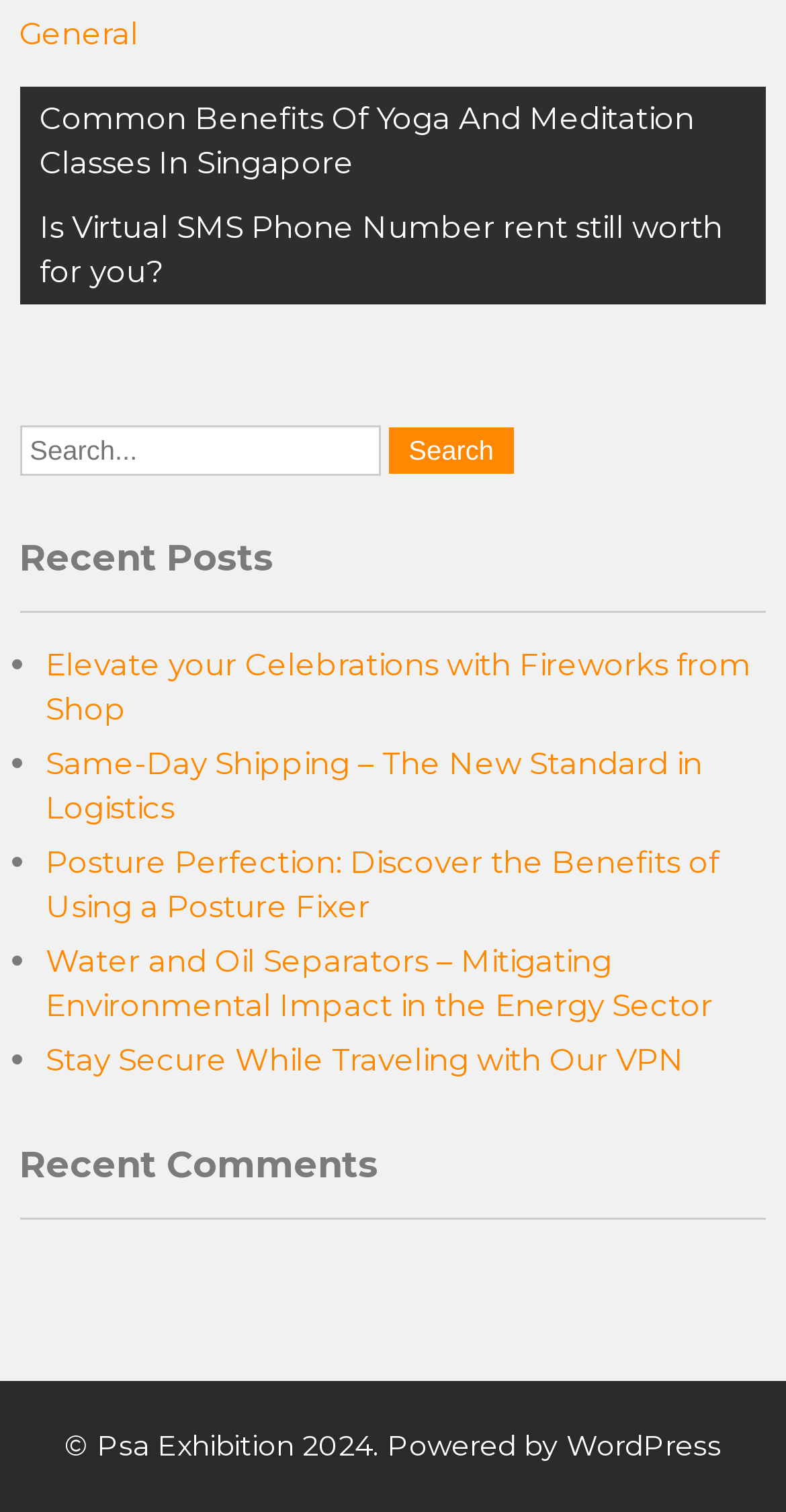Specify the bounding box coordinates (top-left x, top-left y, bottom-right x, bottom-right y) of the UI element in the screenshot that matches this description: name="s" placeholder="Search..."

[0.025, 0.282, 0.484, 0.315]